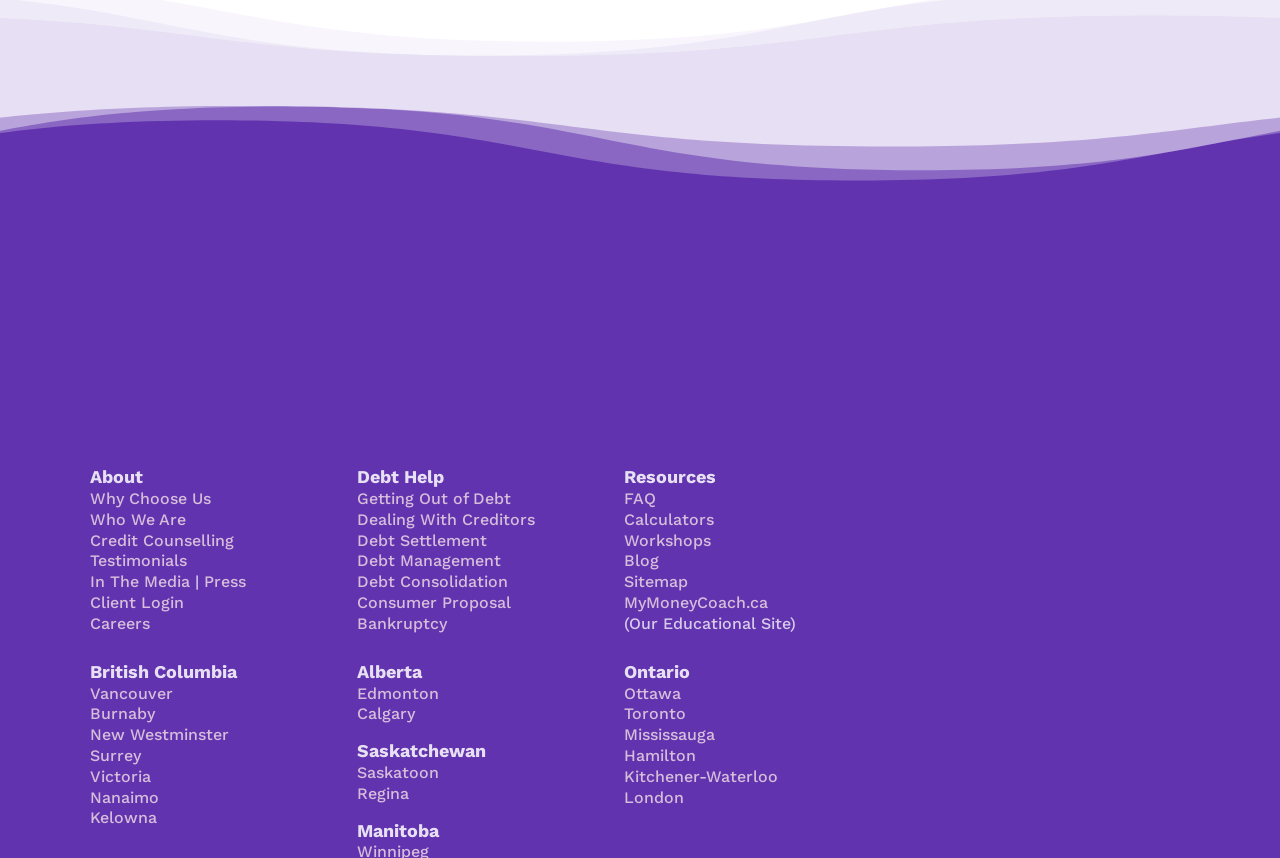Answer the following query concisely with a single word or phrase:
What is the purpose of the 'Sign up for our monthly newsletter' button?

To receive financial tips